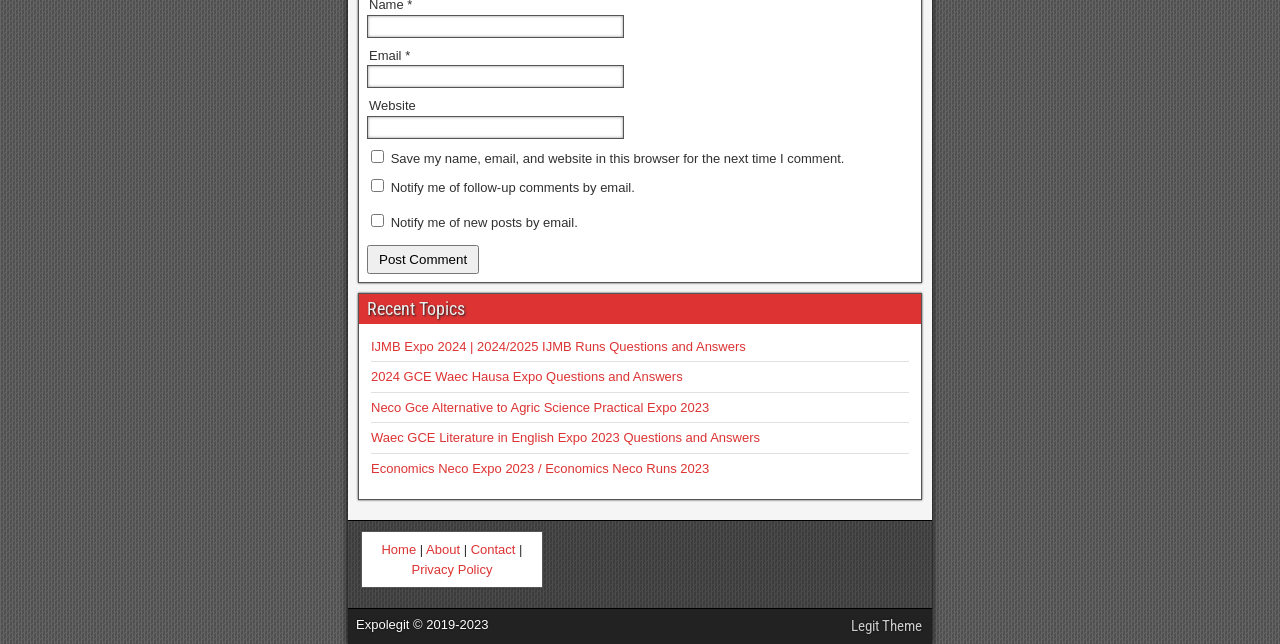Locate the bounding box coordinates of the clickable element to fulfill the following instruction: "Enter your name". Provide the coordinates as four float numbers between 0 and 1 in the format [left, top, right, bottom].

[0.287, 0.023, 0.488, 0.059]